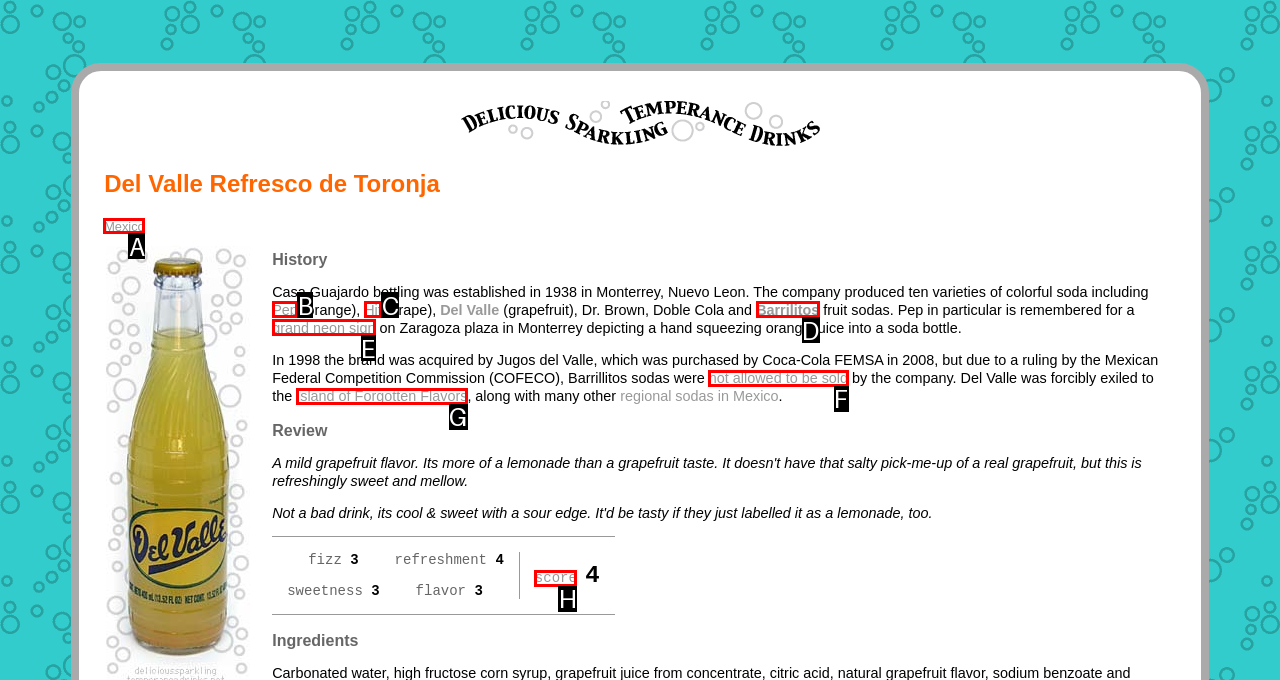Select the HTML element that should be clicked to accomplish the task: Click on ABOUT US Reply with the corresponding letter of the option.

None